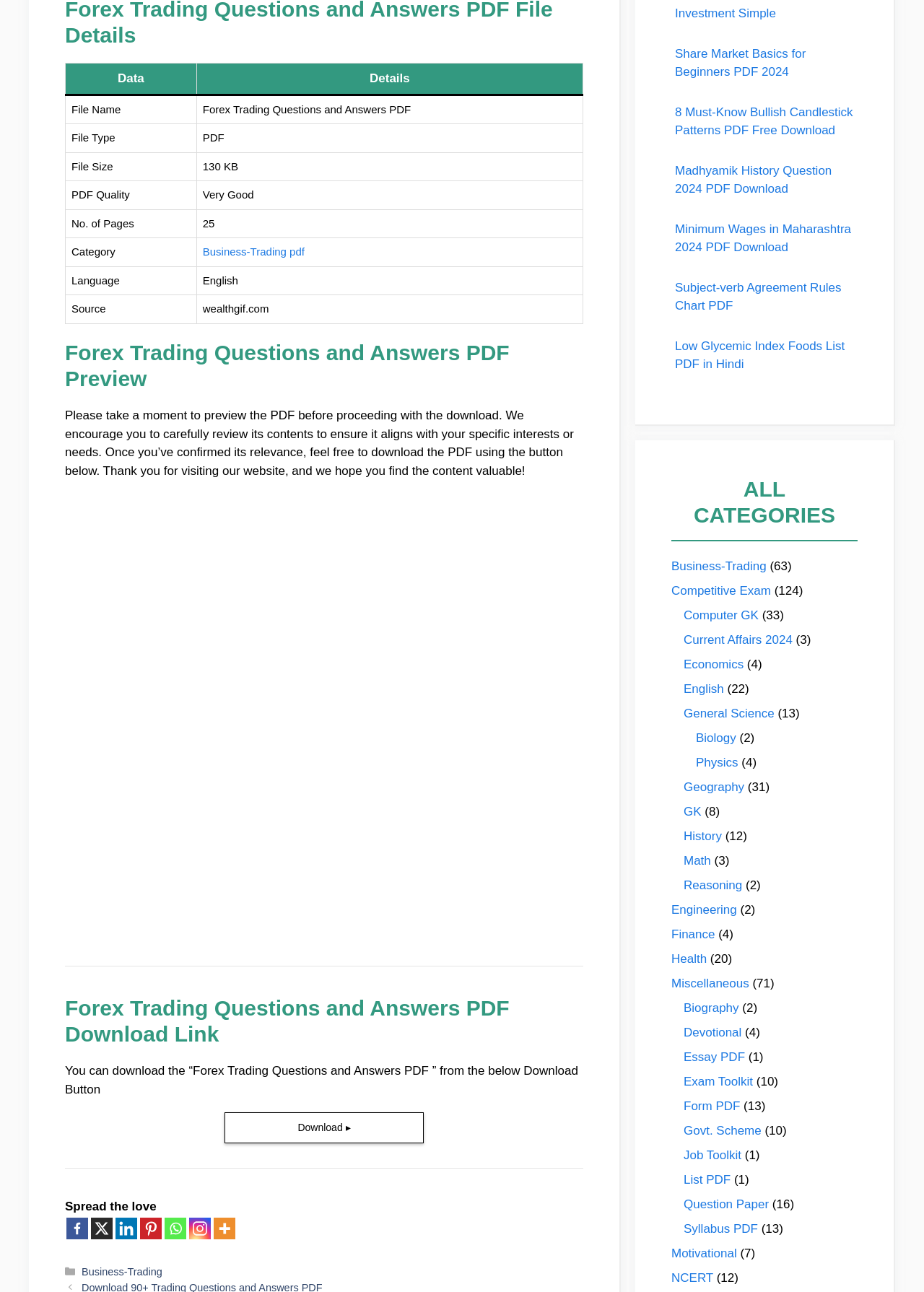Determine the coordinates of the bounding box for the clickable area needed to execute this instruction: "Share on Facebook".

[0.072, 0.943, 0.095, 0.959]